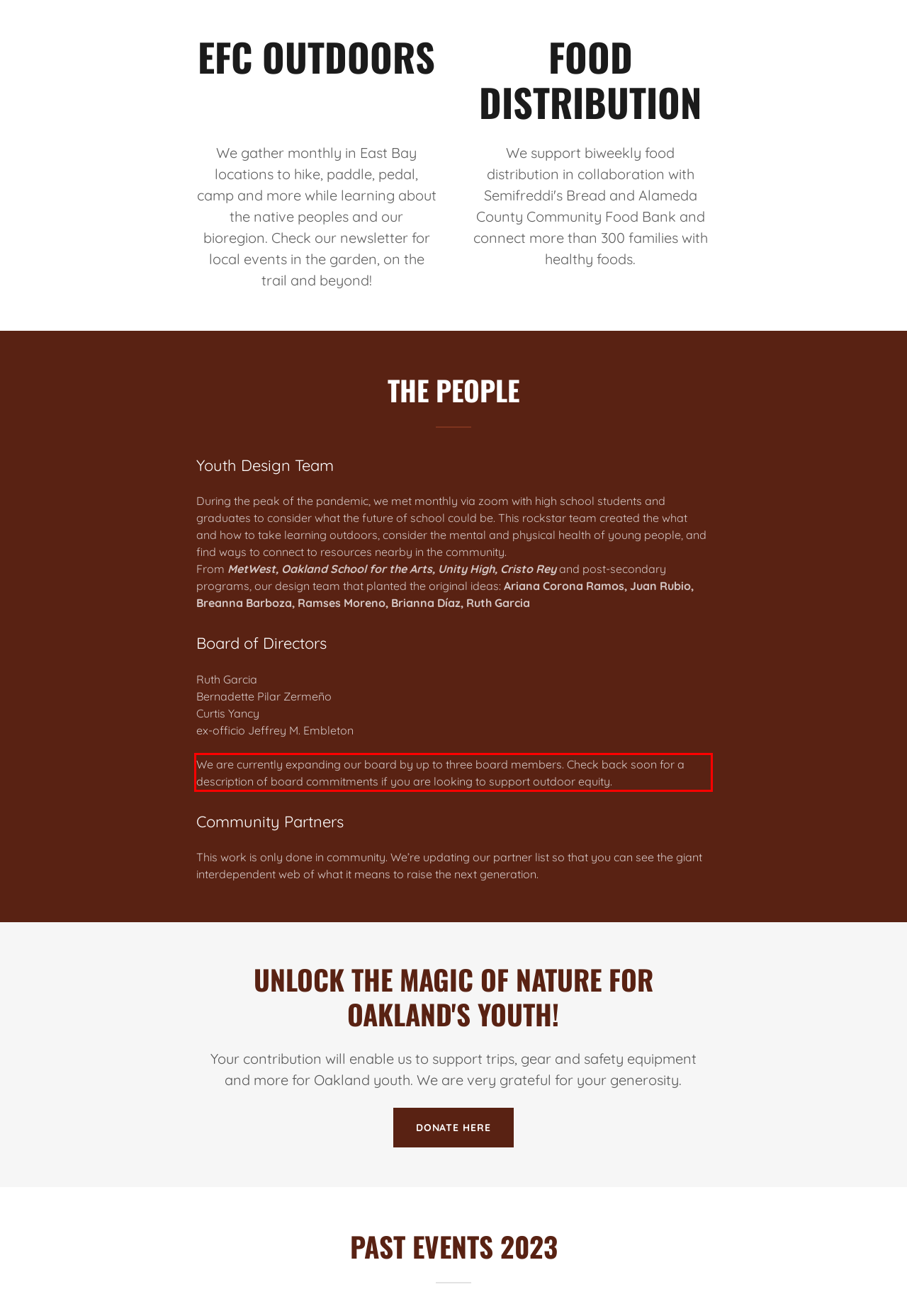Please identify and extract the text content from the UI element encased in a red bounding box on the provided webpage screenshot.

We are currently expanding our board by up to three board members. Check back soon for a description of board commitments if you are looking to support outdoor equity.